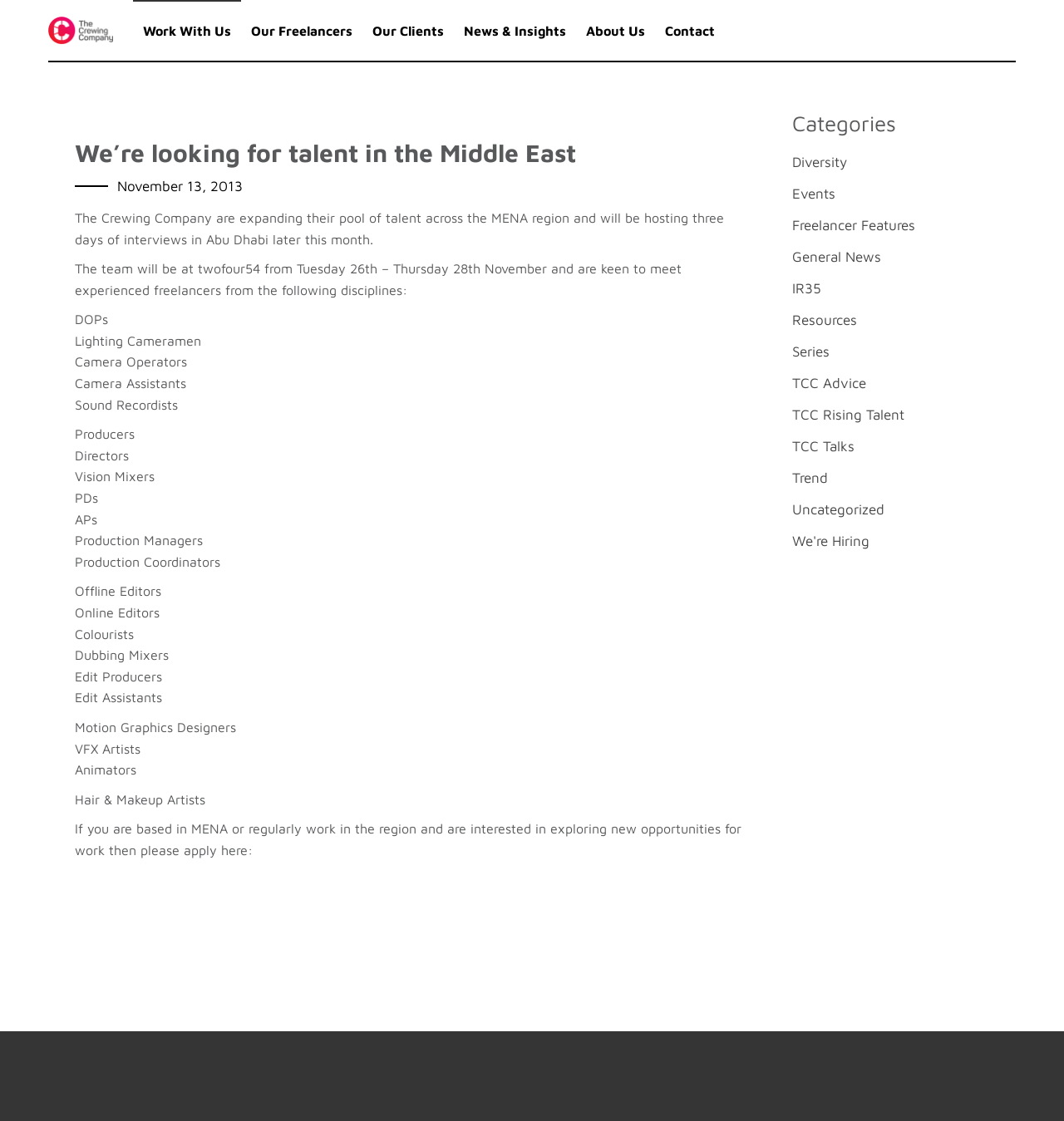Find the bounding box coordinates for the element that must be clicked to complete the instruction: "Click the 'Work With Us' link". The coordinates should be four float numbers between 0 and 1, indicated as [left, top, right, bottom].

[0.125, 0.021, 0.227, 0.033]